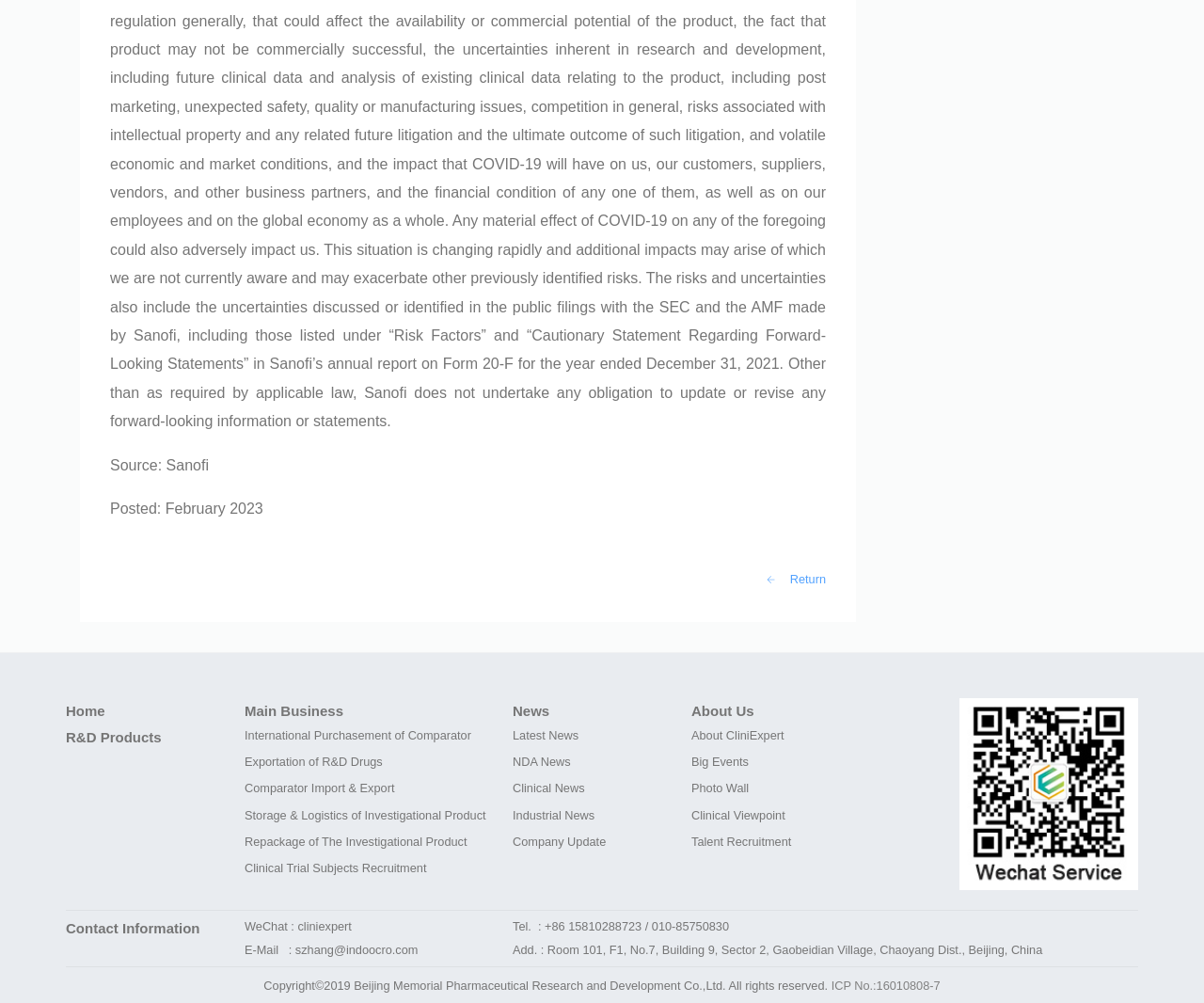Highlight the bounding box coordinates of the element you need to click to perform the following instruction: "Watch the YouTube video."

None